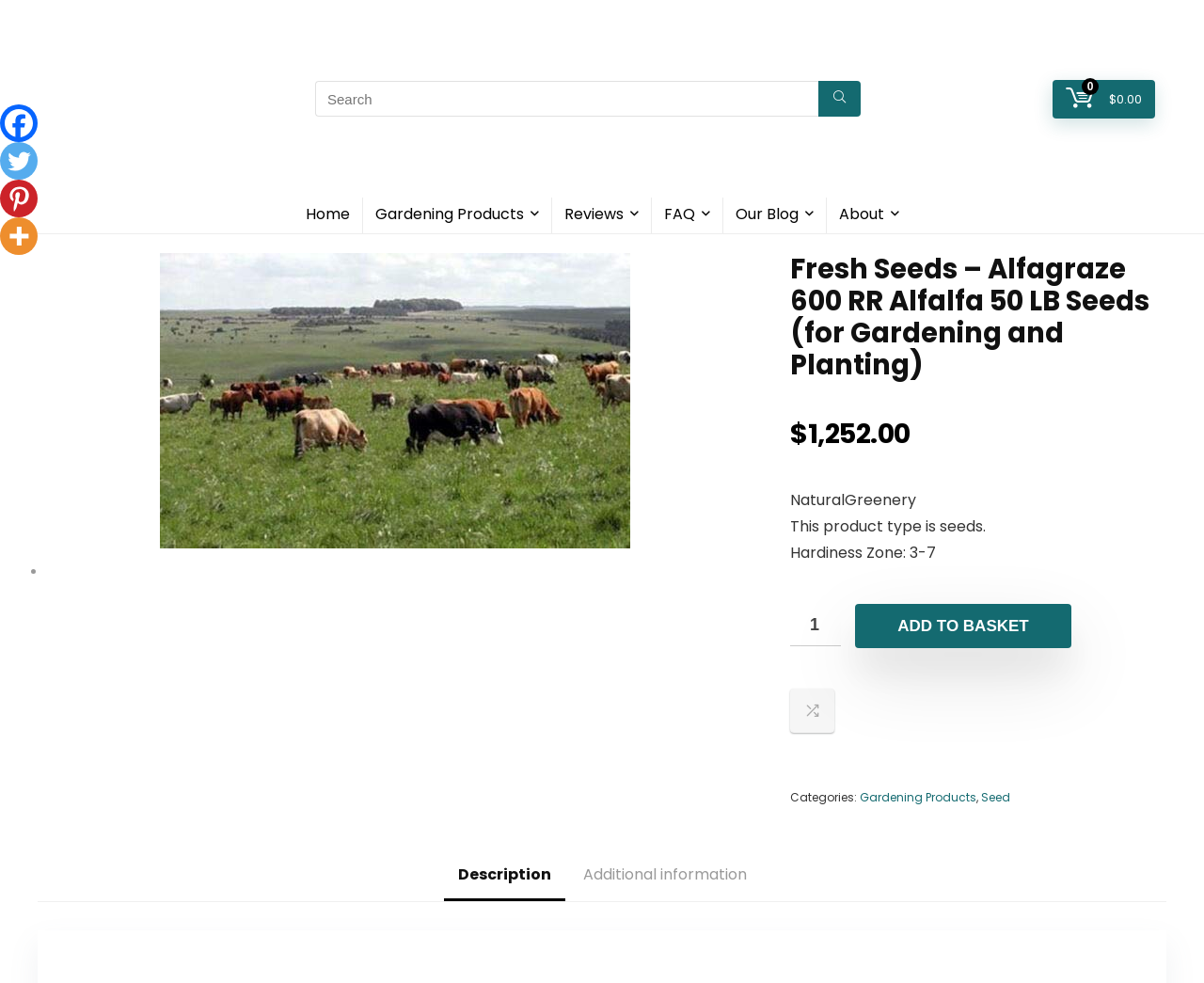Provide a brief response in the form of a single word or phrase:
What is the minimum quantity of the product that can be purchased?

1